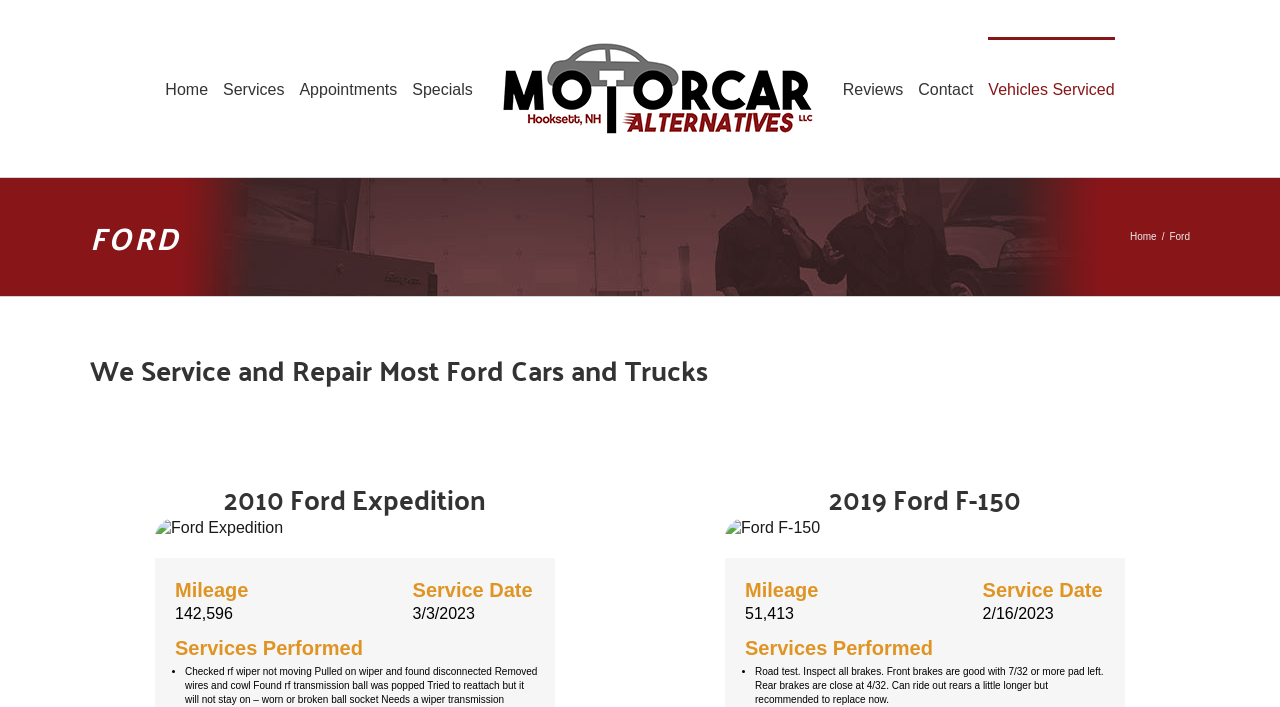What is the recommended action for the rear brakes of the 2010 Ford Expedition?
Give a single word or phrase as your answer by examining the image.

Replace now